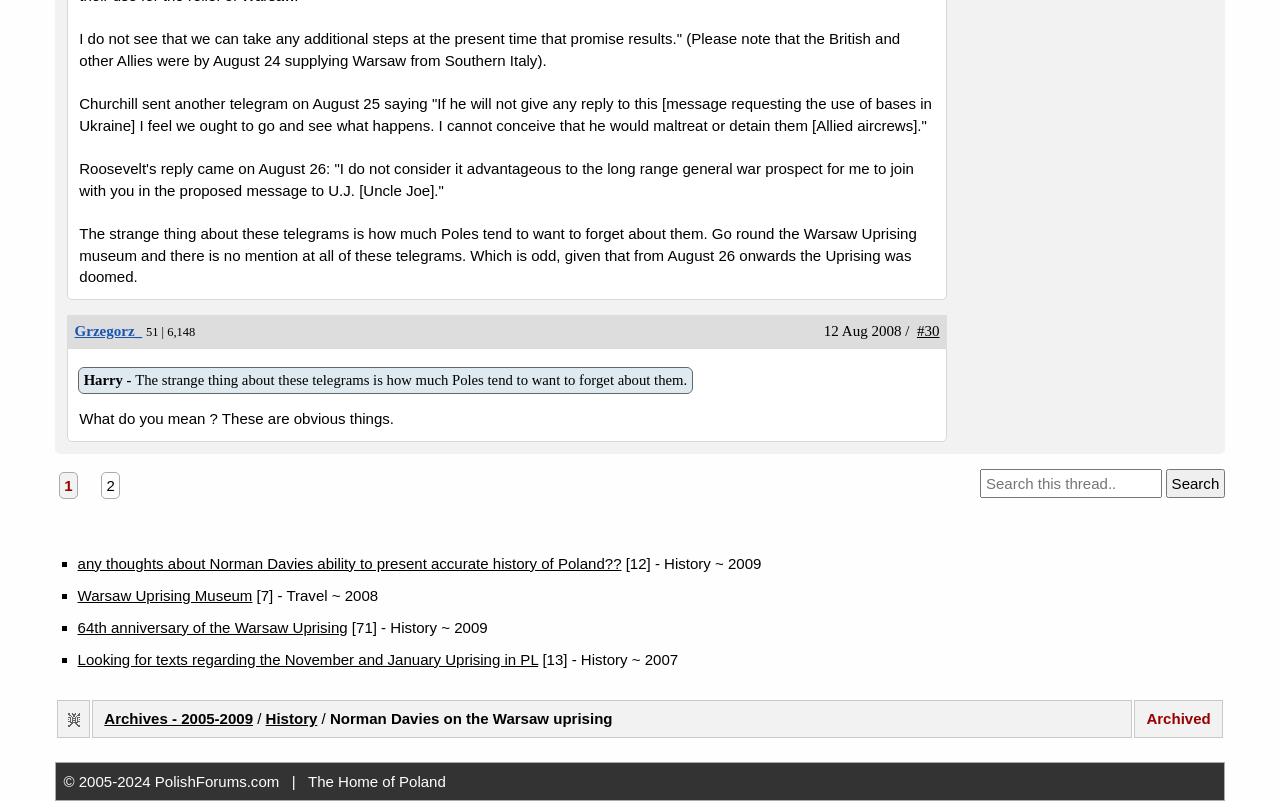Determine the bounding box coordinates of the section I need to click to execute the following instruction: "Search for a topic". Provide the coordinates as four float numbers between 0 and 1, i.e., [left, top, right, bottom].

[0.766, 0.586, 0.908, 0.621]